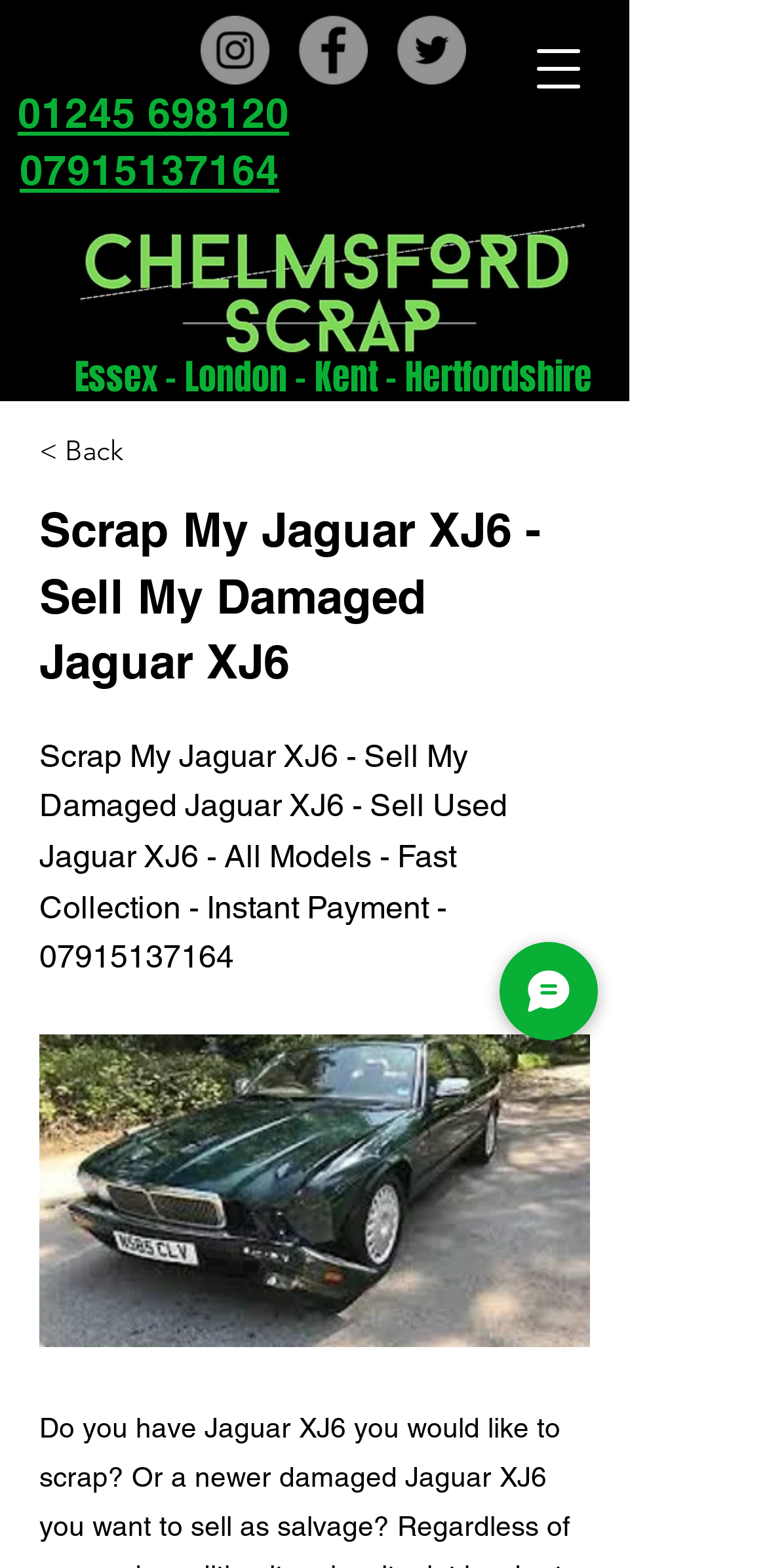Identify the coordinates of the bounding box for the element described below: "aria-label="Twitter"". Return the coordinates as four float numbers between 0 and 1: [left, top, right, bottom].

[0.518, 0.01, 0.608, 0.054]